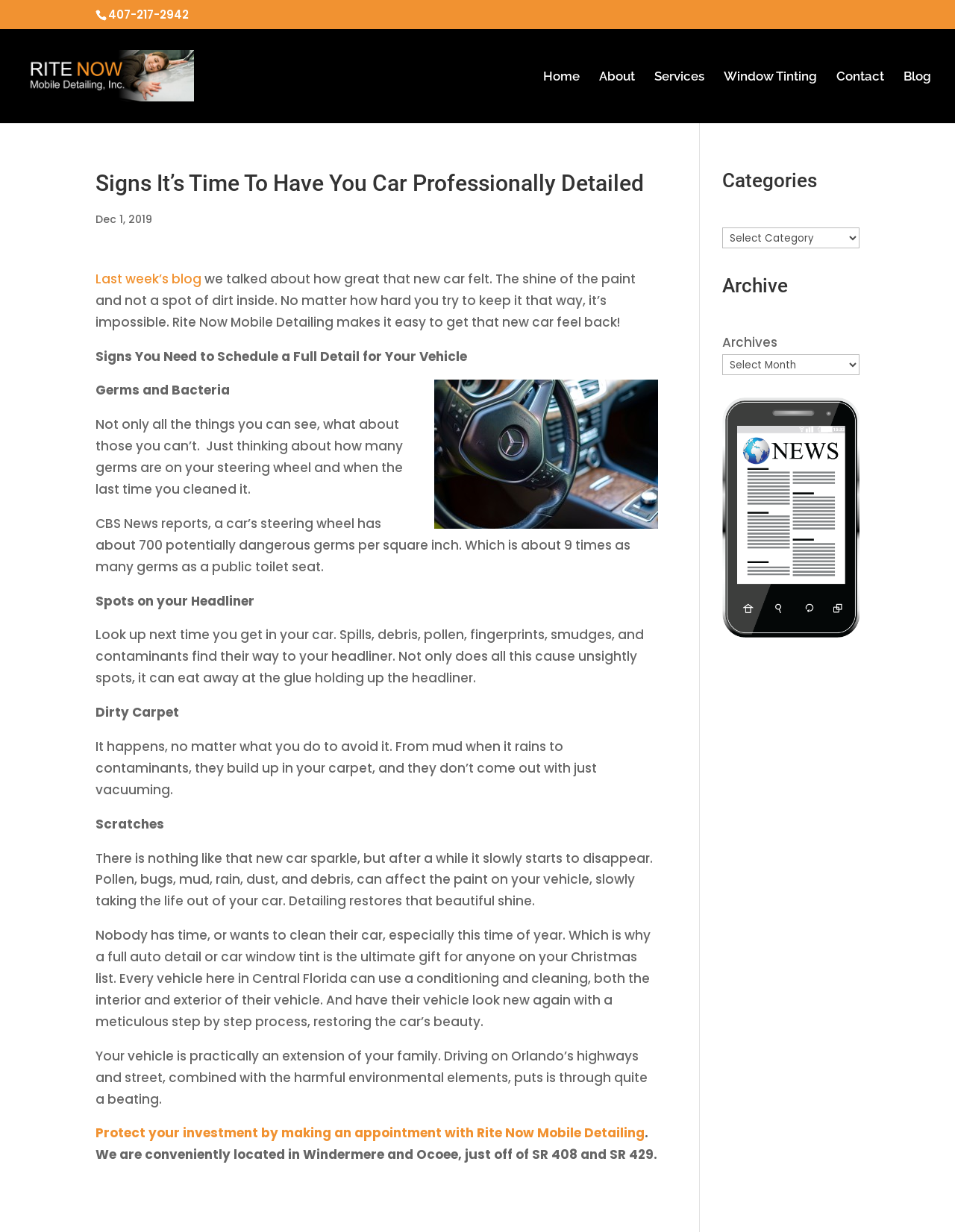Generate the text content of the main headline of the webpage.

Signs It’s Time To Have You Car Professionally Detailed